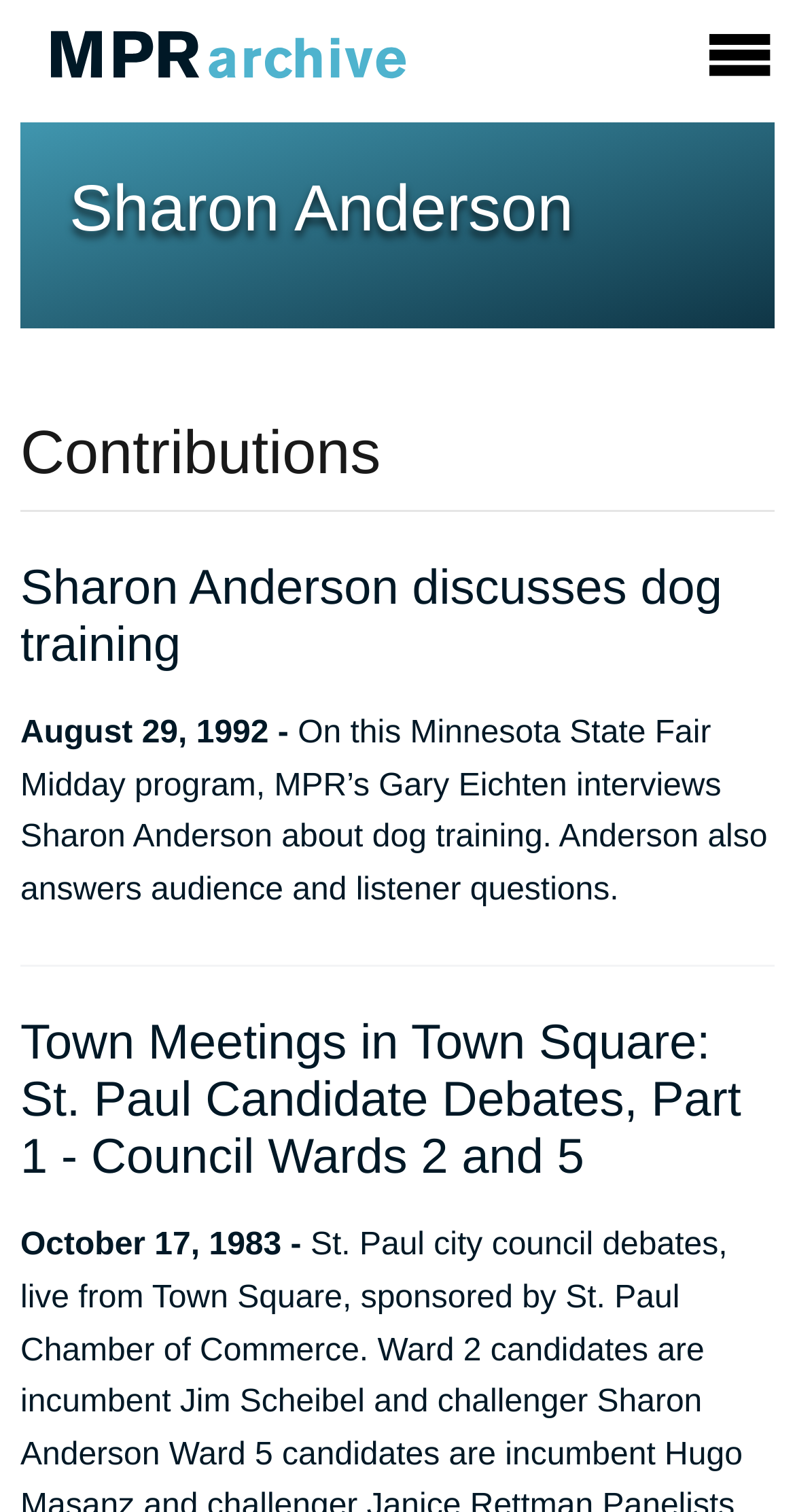What is the format of the second contribution?
Based on the image, give a one-word or short phrase answer.

Town Meetings in Town Square